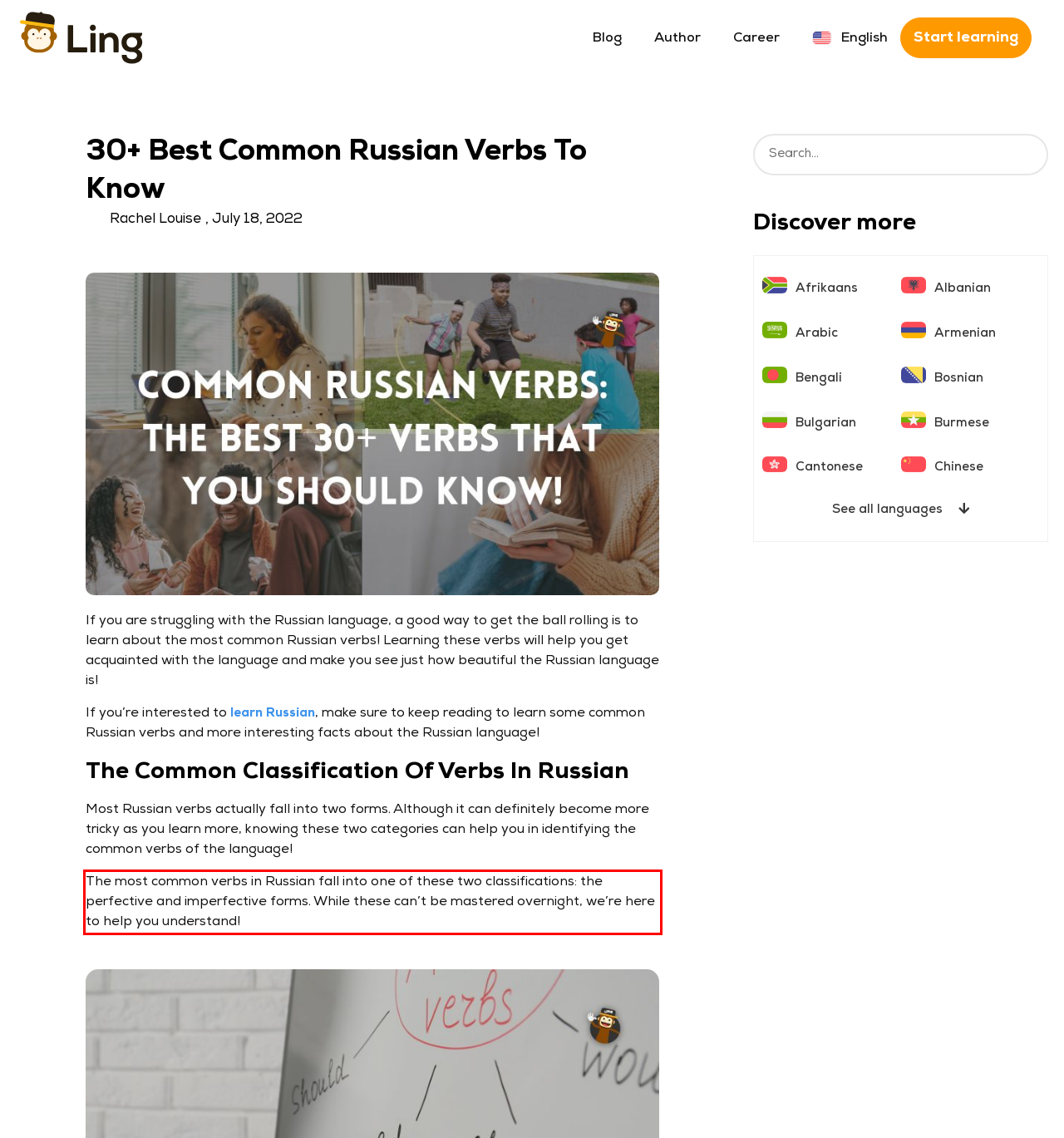Using OCR, extract the text content found within the red bounding box in the given webpage screenshot.

The most common verbs in Russian fall into one of these two classifications: the perfective and imperfective forms. While these can’t be mastered overnight, we’re here to help you understand!